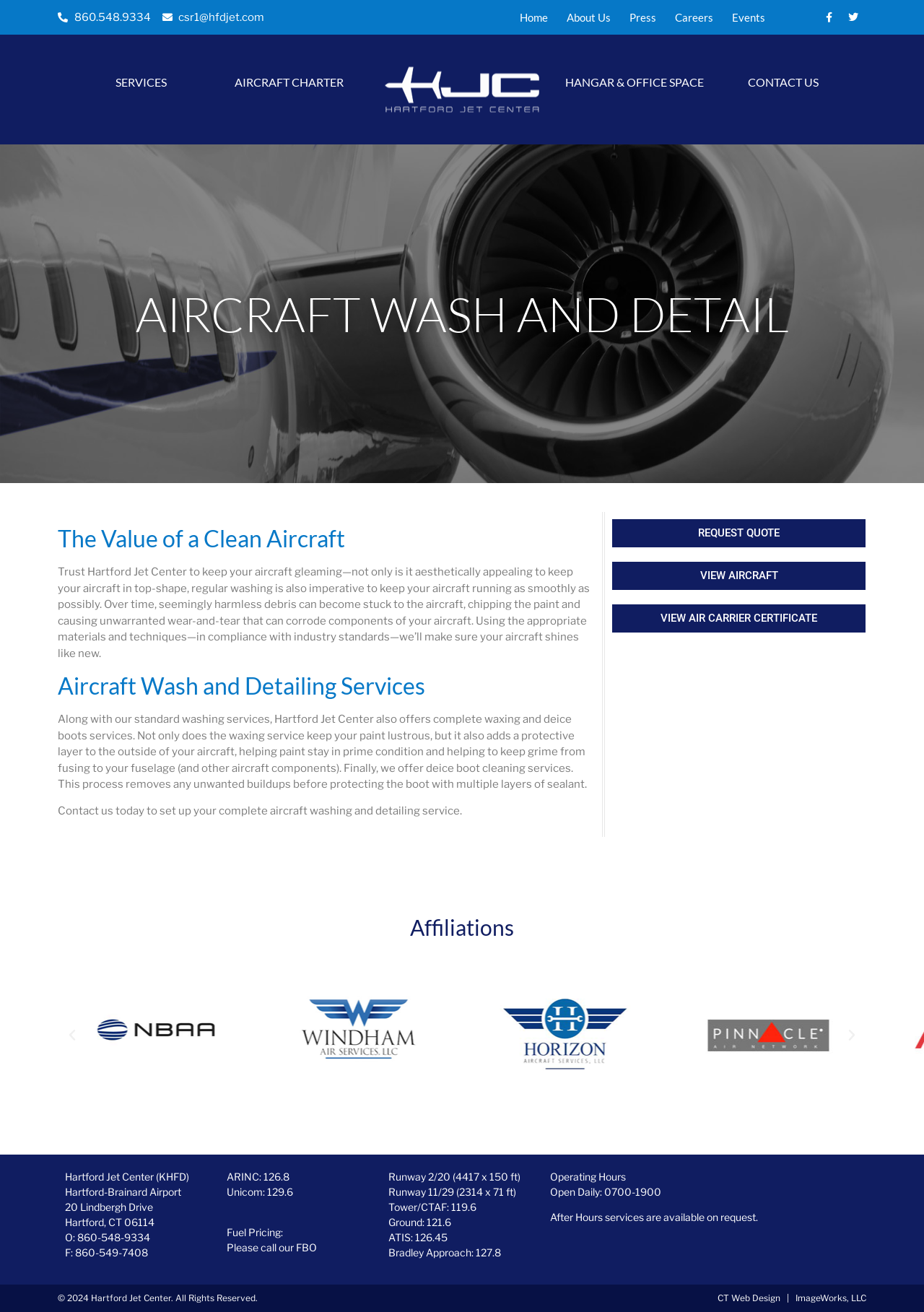Find the bounding box coordinates of the element to click in order to complete the given instruction: "View aircraft charter services."

[0.233, 0.026, 0.393, 0.099]